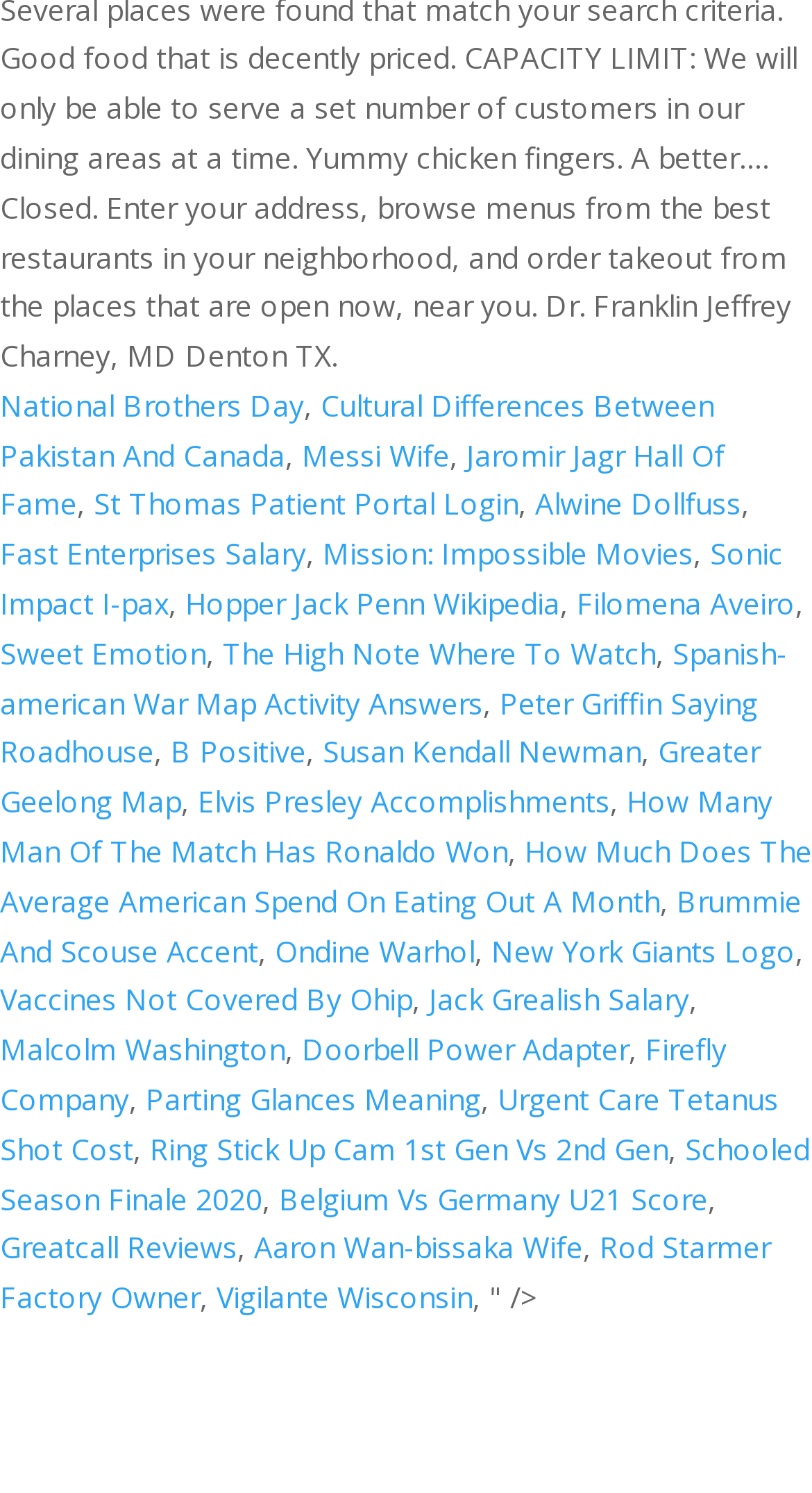Please answer the following question using a single word or phrase: How many links are on this webpage?

80